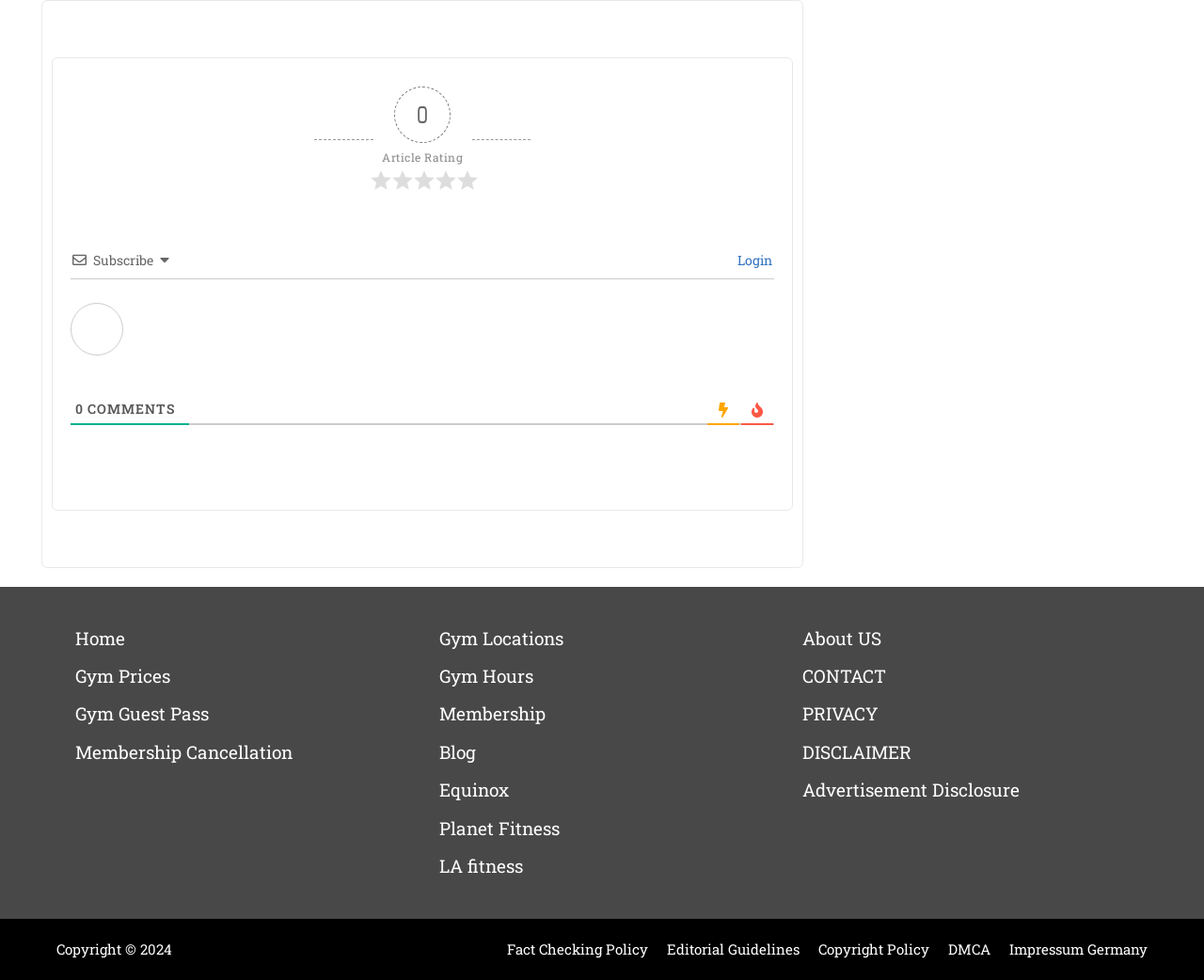Determine the bounding box coordinates of the clickable element to achieve the following action: 'Subscribe to the newsletter'. Provide the coordinates as four float values between 0 and 1, formatted as [left, top, right, bottom].

[0.077, 0.256, 0.127, 0.274]